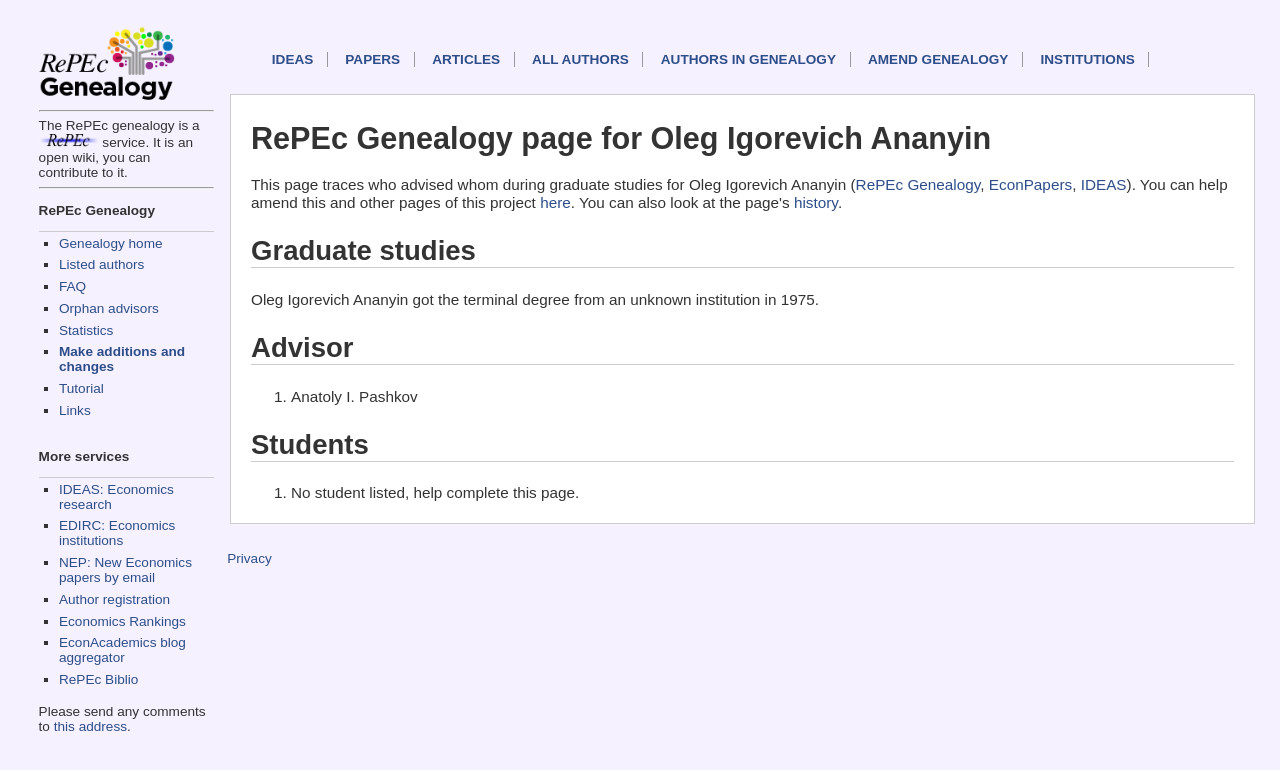Specify the bounding box coordinates of the element's area that should be clicked to execute the given instruction: "Check FAQ". The coordinates should be four float numbers between 0 and 1, i.e., [left, top, right, bottom].

[0.046, 0.362, 0.067, 0.382]